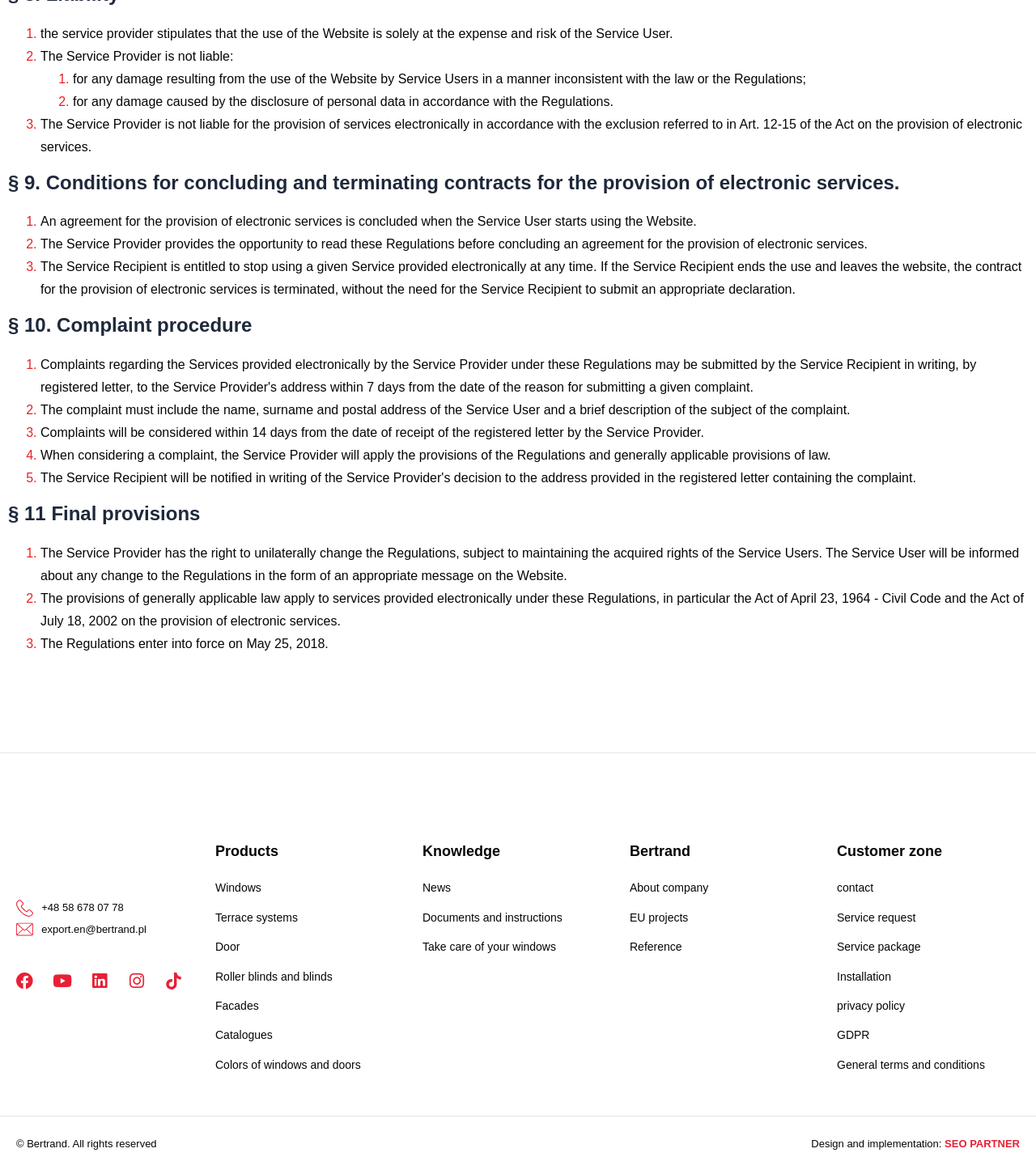Show the bounding box coordinates of the region that should be clicked to follow the instruction: "Read about the company."

[0.608, 0.747, 0.792, 0.765]